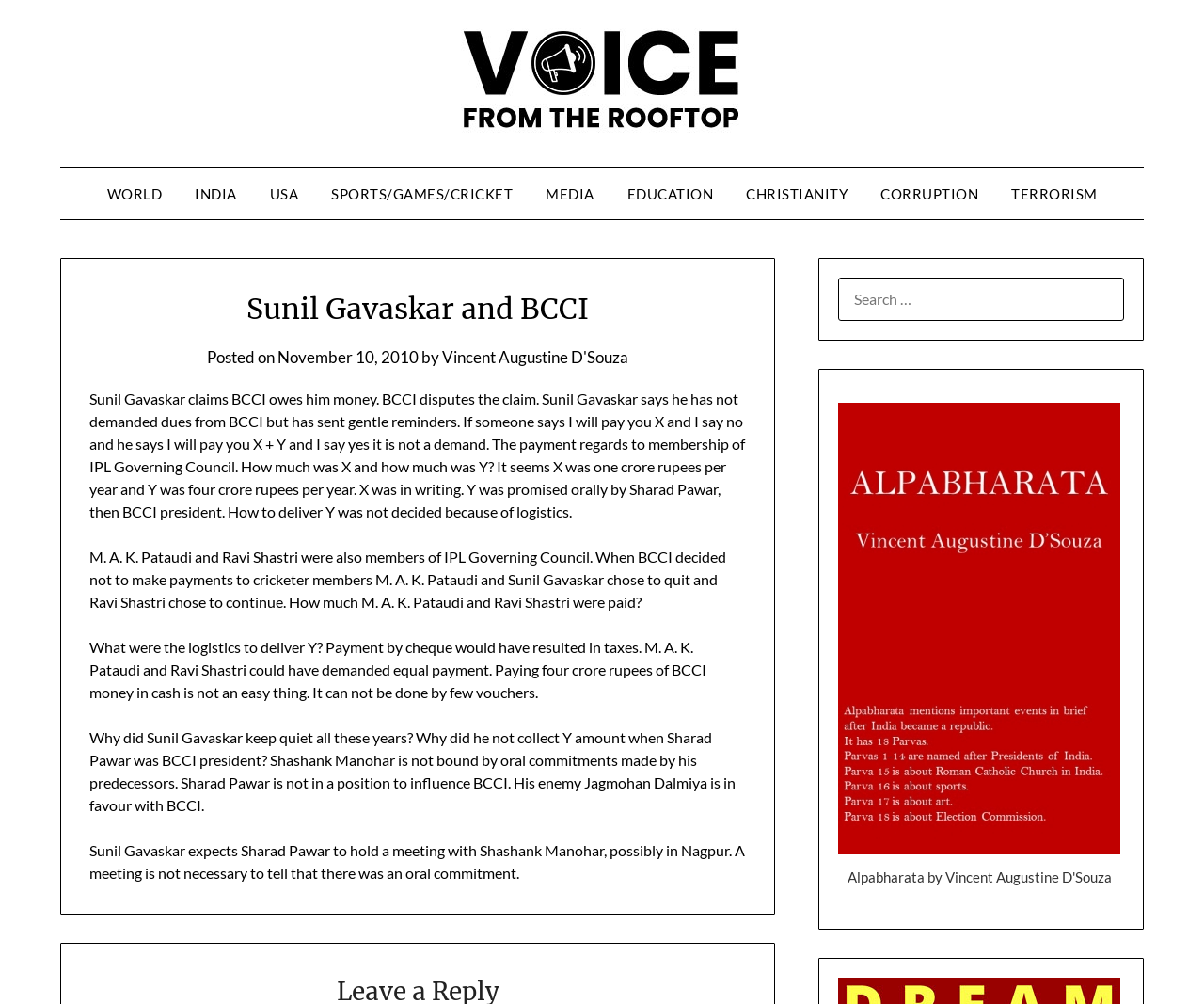What is the name of the cricket player who claims BCCI owes him money?
Can you provide a detailed and comprehensive answer to the question?

The article mentions that Sunil Gavaskar claims BCCI owes him money, and he has sent gentle reminders but not demanded dues from BCCI.